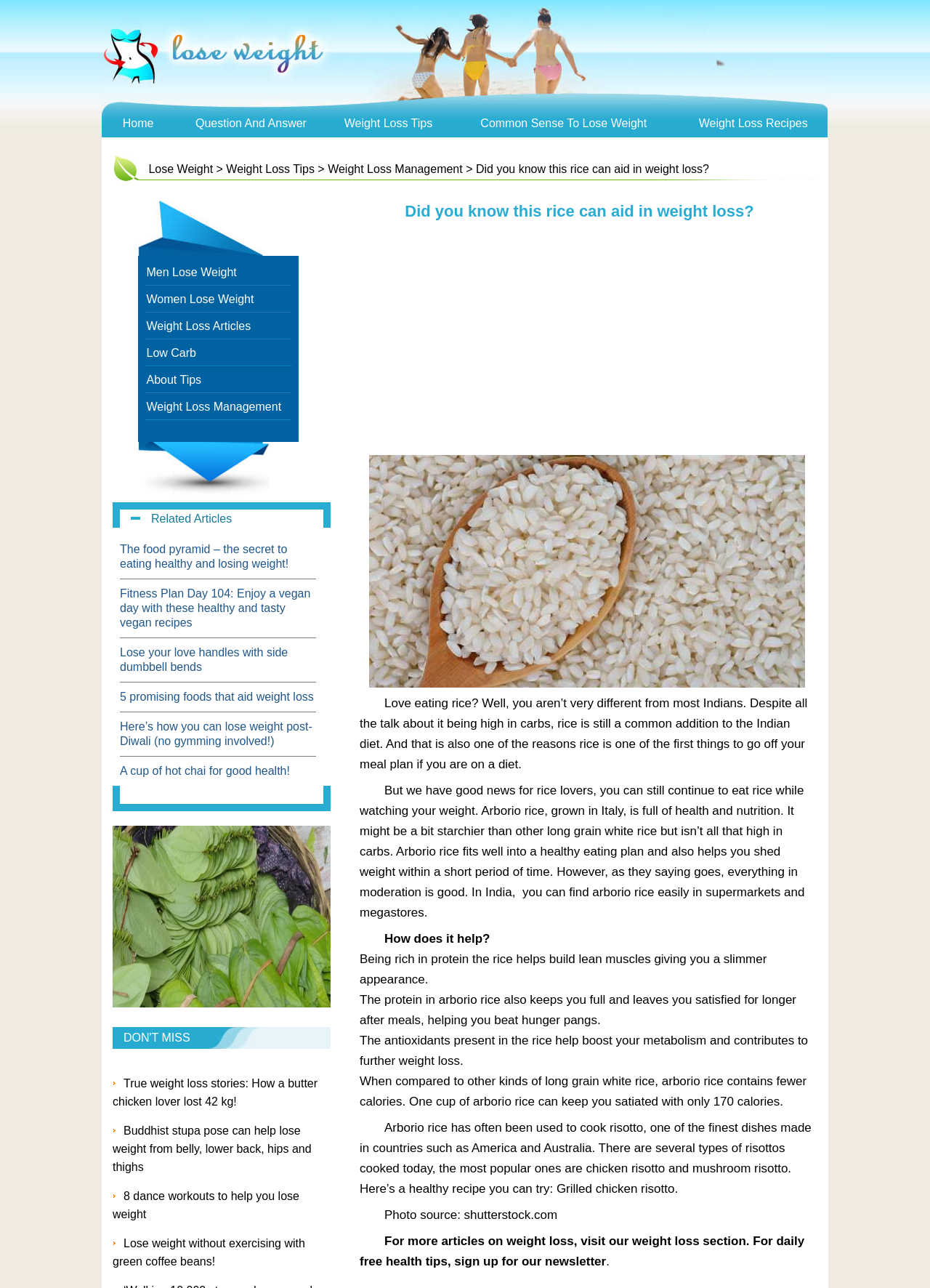Find and indicate the bounding box coordinates of the region you should select to follow the given instruction: "Click on 'Home'".

[0.132, 0.091, 0.165, 0.1]